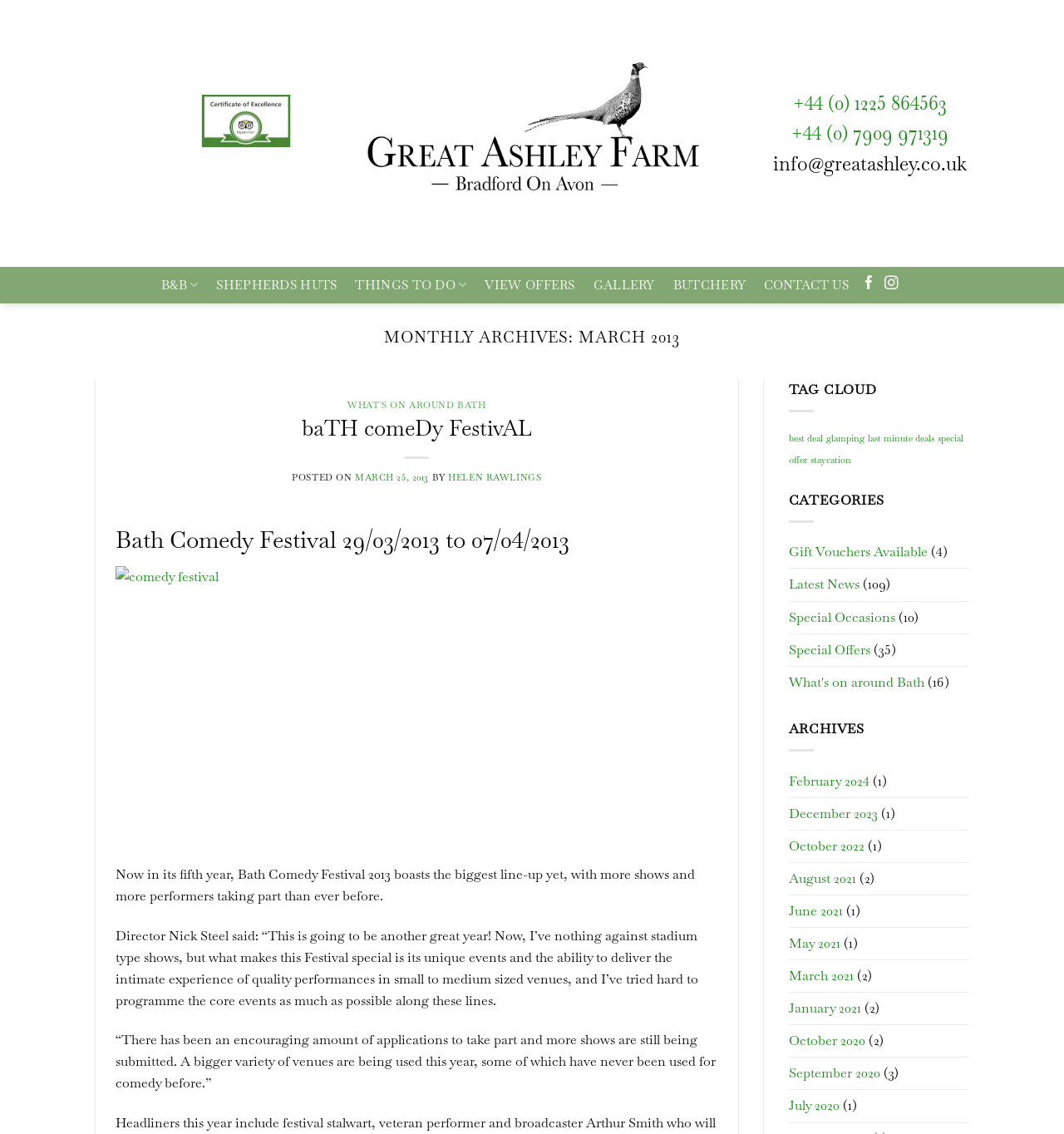What is the name of the farm?
Based on the image, answer the question with as much detail as possible.

The name of the farm can be found in the link and image elements at the top of the webpage, which both have the text 'Great Ashley Farm'.